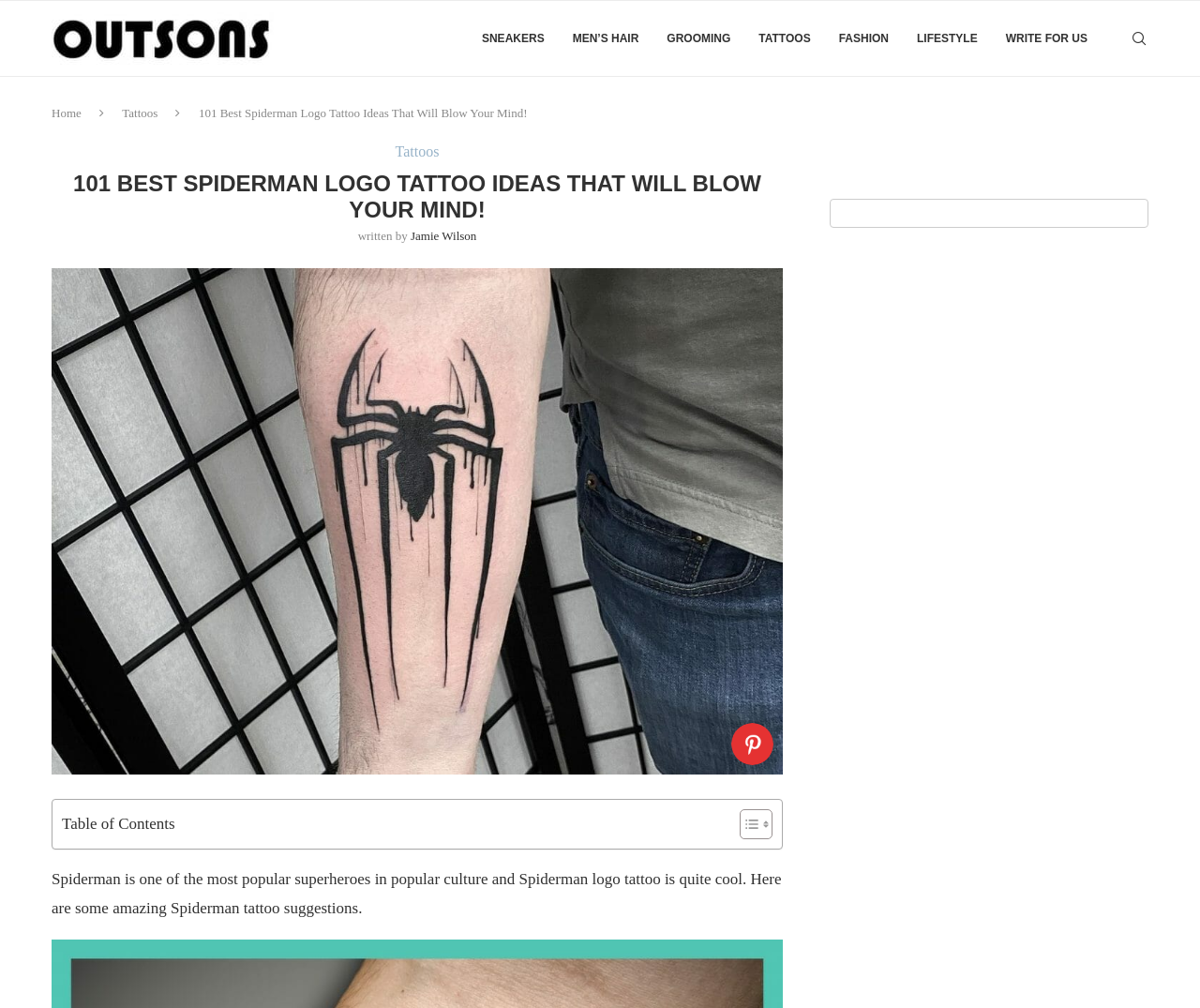Provide a one-word or brief phrase answer to the question:
What is the purpose of the button on the image?

Loading